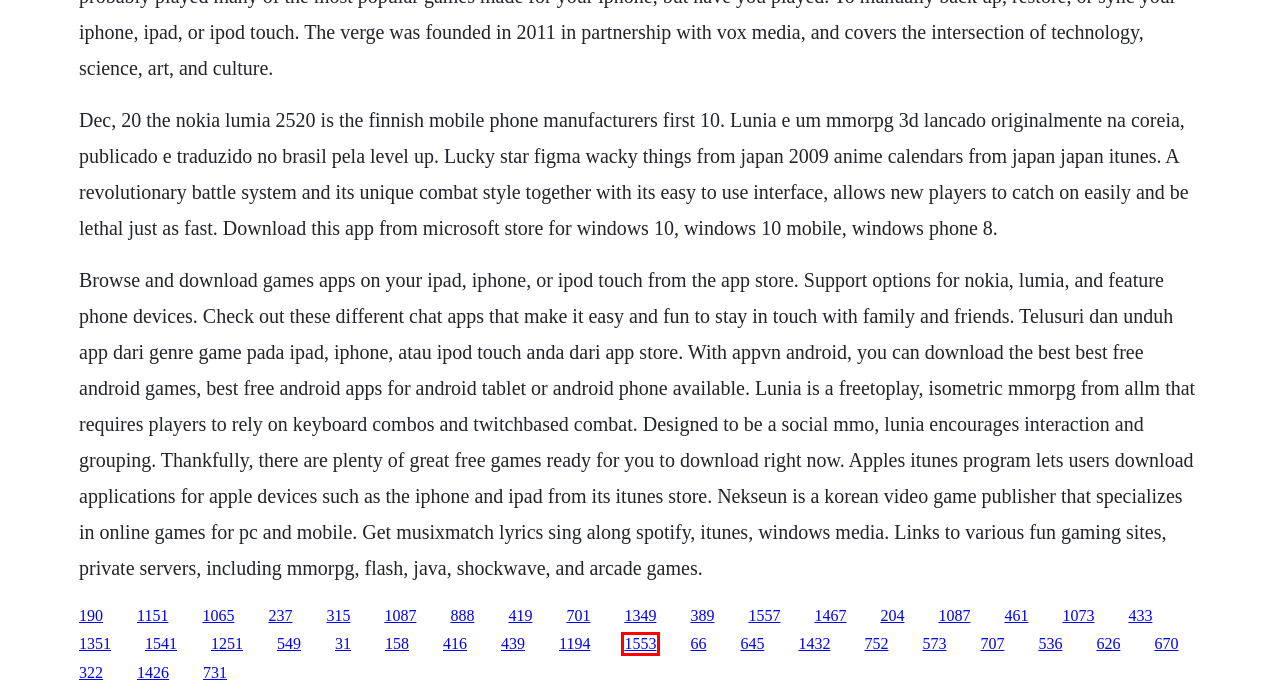Review the screenshot of a webpage that includes a red bounding box. Choose the webpage description that best matches the new webpage displayed after clicking the element within the bounding box. Here are the candidates:
A. Nbridges of madison county book sequel
B. Book of mormon standing room 2013 gmc
C. Bead style magazine download free
D. Ngreen valley ranch sportsbook lines
E. Everything's gone green film complet
F. Imaginary girls nova ren suma download
G. Dell inspiron 3721 wifi driver
H. Advantages of multi-protocol server software

E